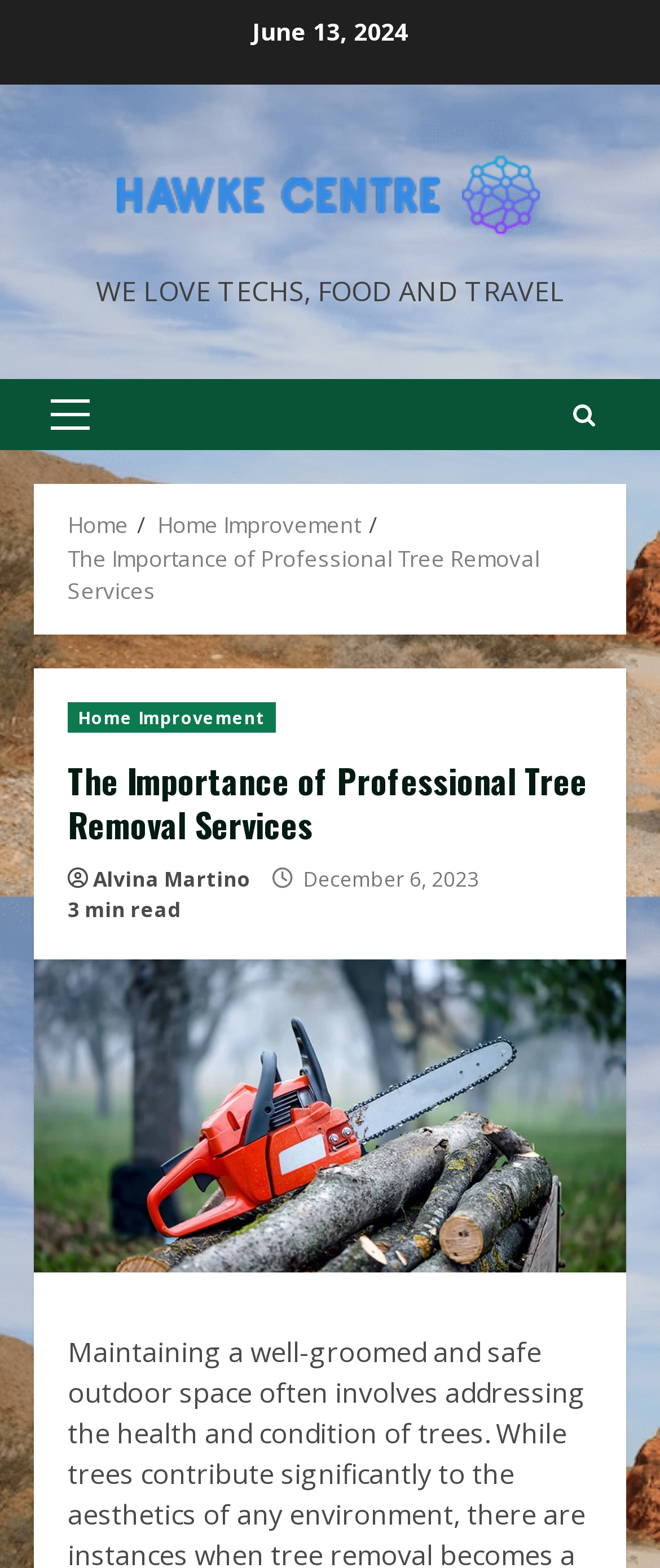Point out the bounding box coordinates of the section to click in order to follow this instruction: "Read the article by Alvina Martino".

[0.141, 0.551, 0.379, 0.57]